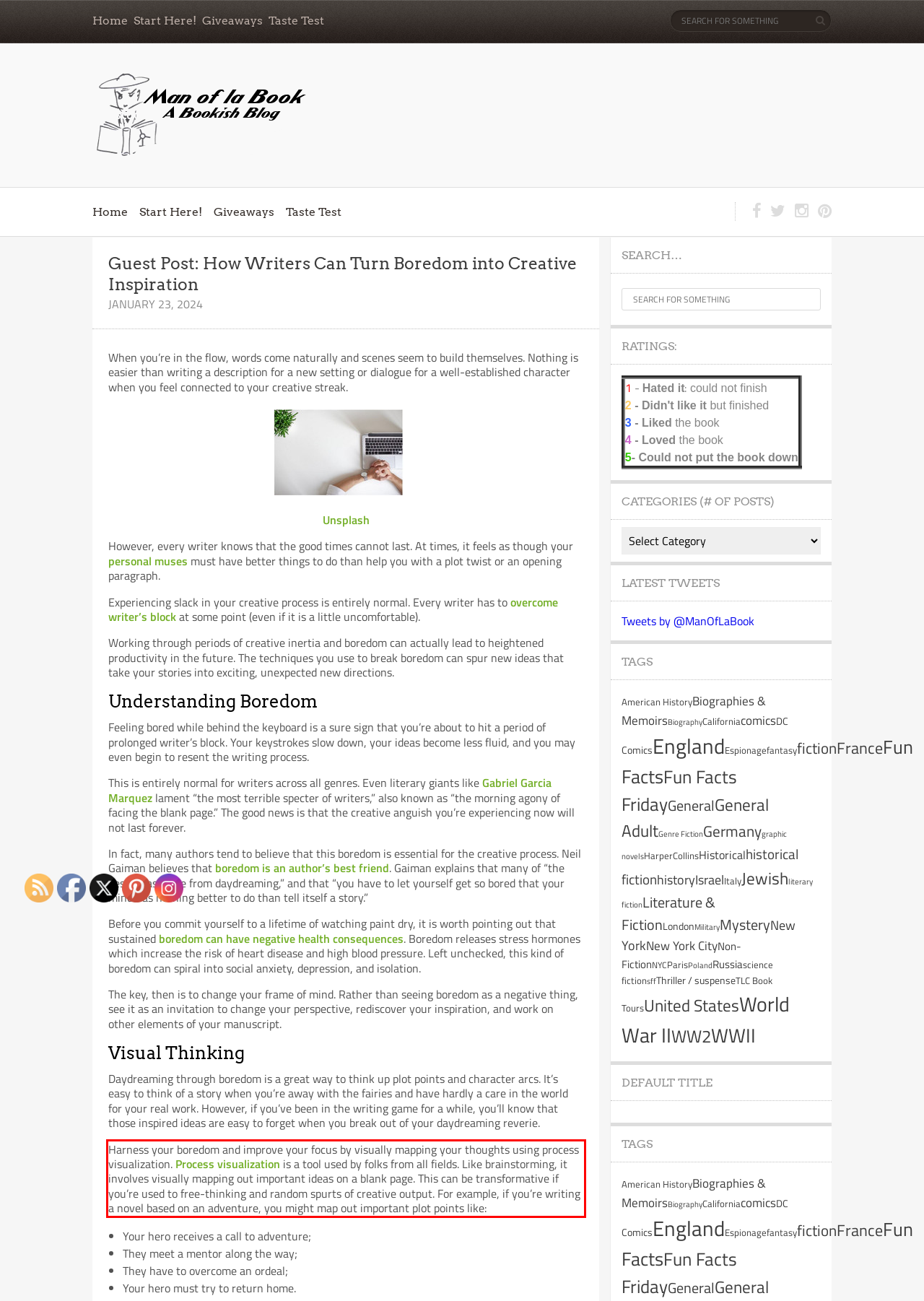Given a screenshot of a webpage containing a red rectangle bounding box, extract and provide the text content found within the red bounding box.

Harness your boredom and improve your focus by visually mapping your thoughts using process visualization. Process visualization is a tool used by folks from all fields. Like brainstorming, it involves visually mapping out important ideas on a blank page. This can be transformative if you’re used to free-thinking and random spurts of creative output. For example, if you’re writing a novel based on an adventure, you might map out important plot points like: